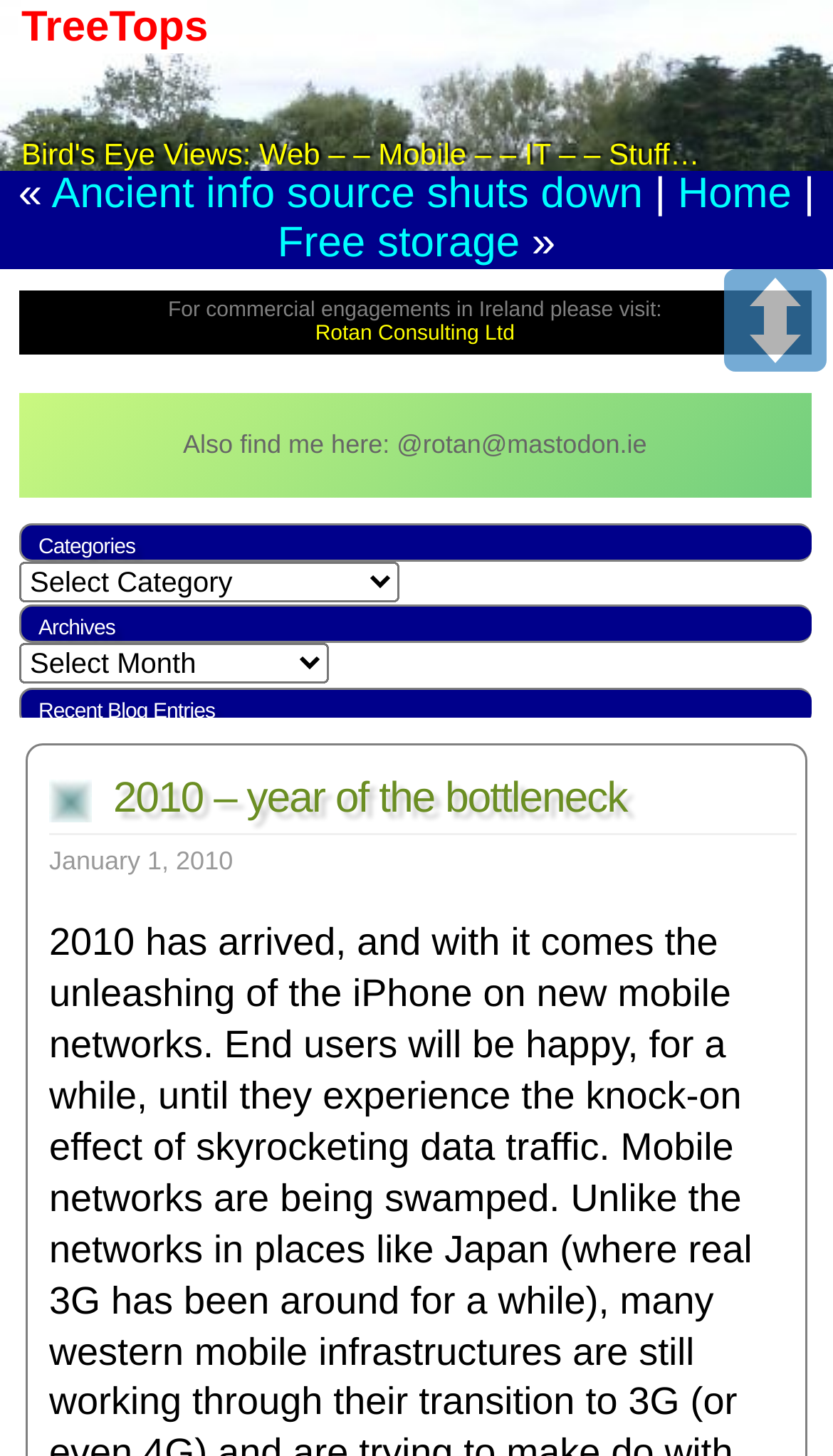Highlight the bounding box of the UI element that corresponds to this description: "Sitting with elephants".

[0.023, 0.772, 0.265, 0.788]